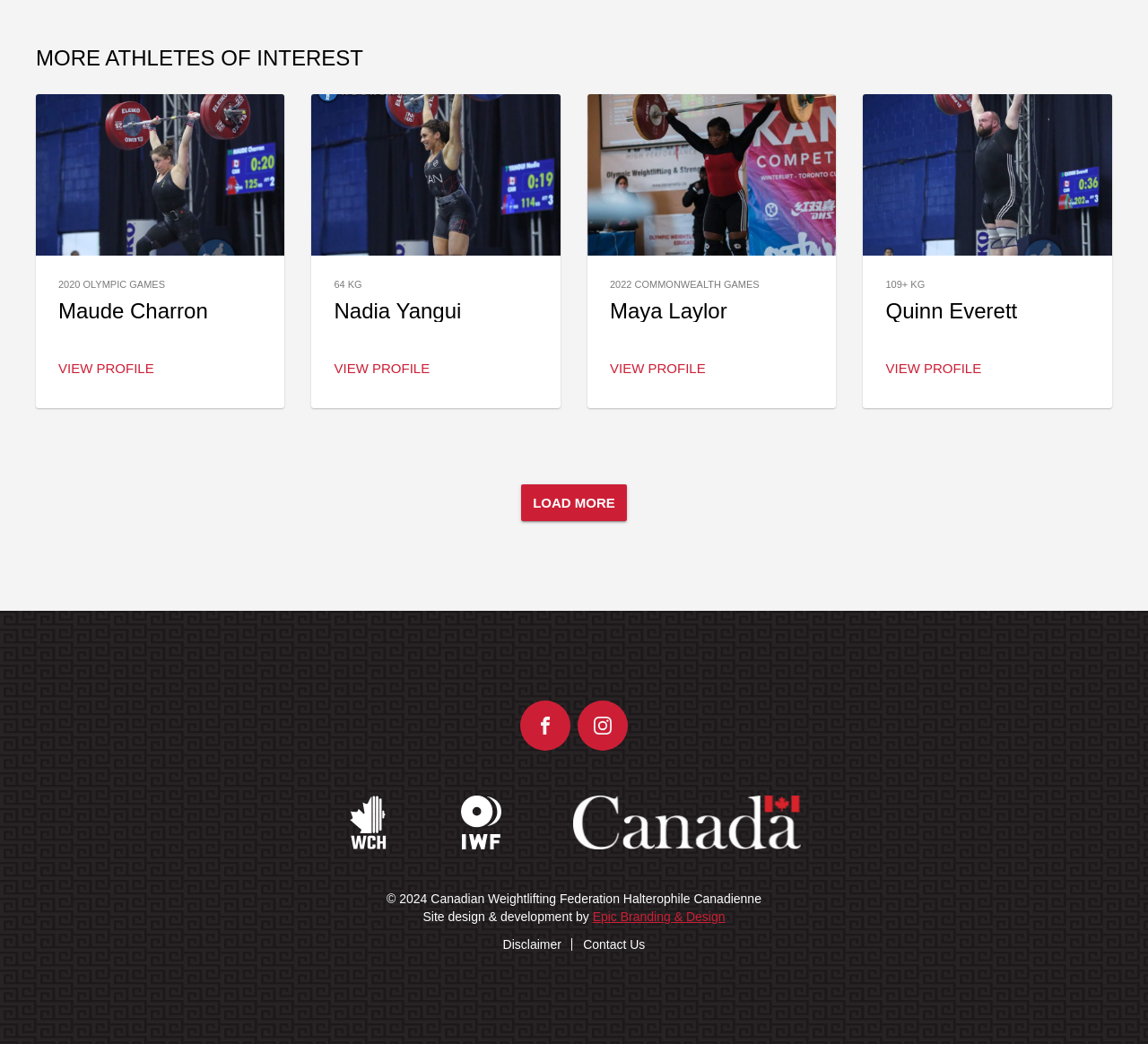Please predict the bounding box coordinates (top-left x, top-left y, bottom-right x, bottom-right y) for the UI element in the screenshot that fits the description: Disclaimer

[0.438, 0.898, 0.489, 0.912]